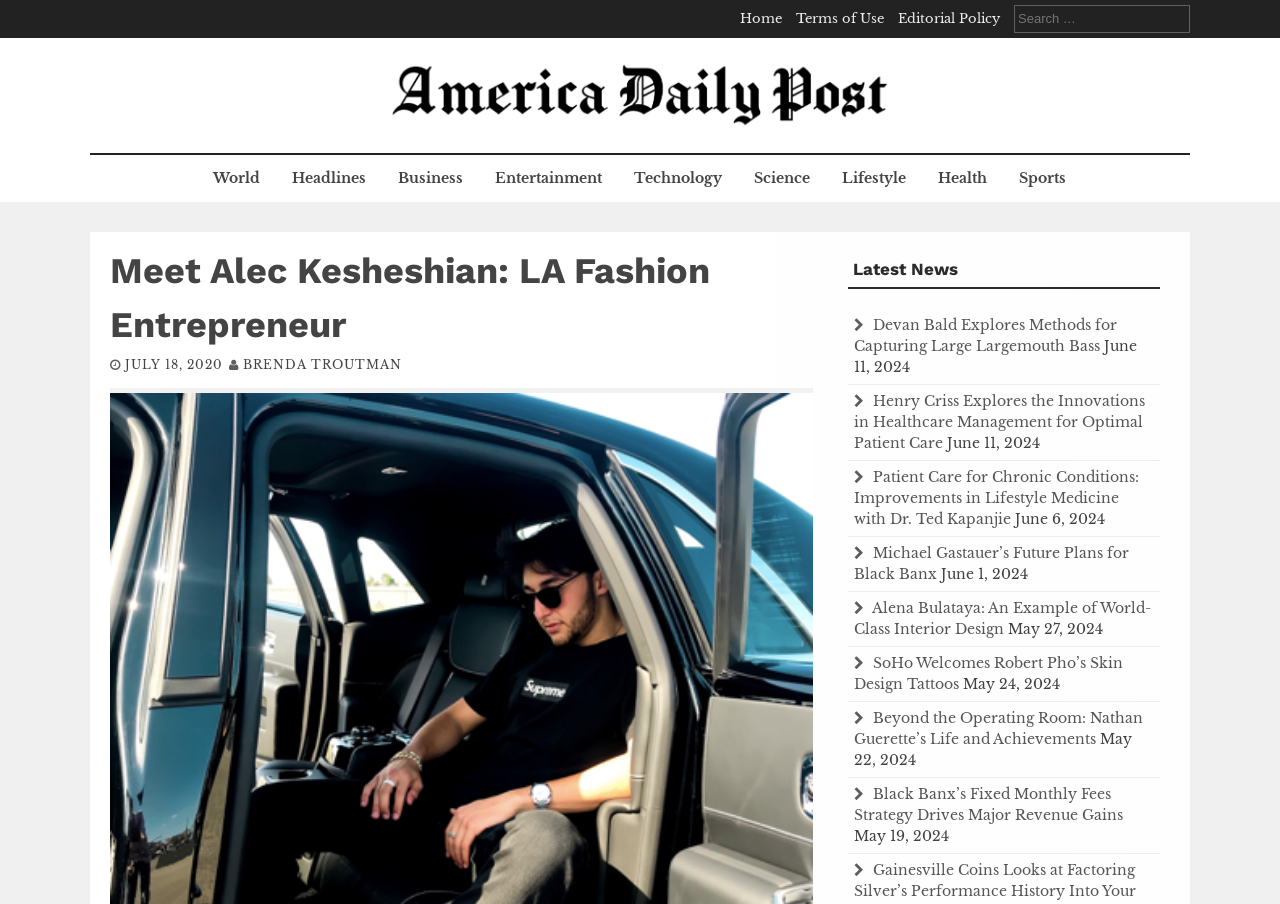Locate the bounding box coordinates of the clickable area to execute the instruction: "Search for something". Provide the coordinates as four float numbers between 0 and 1, represented as [left, top, right, bottom].

[0.792, 0.006, 0.93, 0.036]